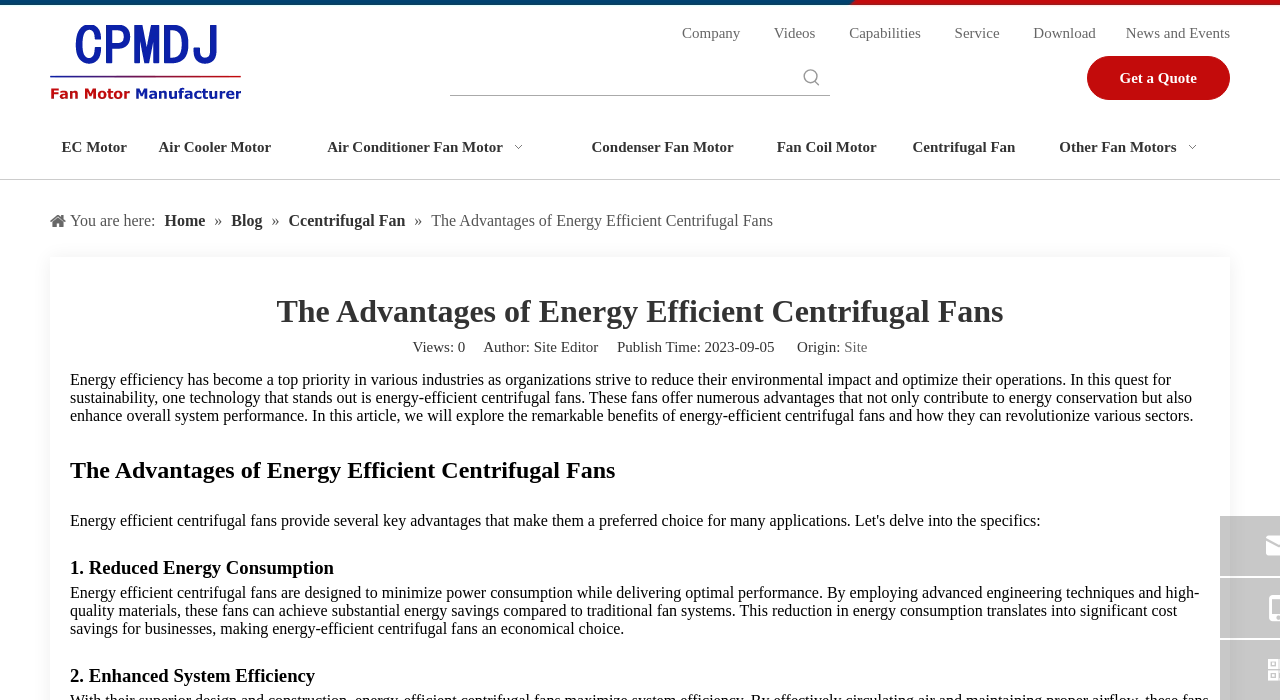Generate a thorough caption detailing the webpage content.

The webpage is about the advantages of energy-efficient centrifugal fans, specifically highlighting how they can save money and reduce carbon footprint. At the top left corner, there is a logo of Changpeng Motor, accompanied by a navigation menu with links to various sections of the website, including "Company", "Videos", "Capabilities", "Service", "Download", and "News and Events". 

Below the navigation menu, there is a search box with a "Hot Keywords" button and an image next to it. On the right side, there is a "Get a Quote" link. 

The main content of the webpage is divided into sections, with headings and paragraphs of text. The first section has a heading "The Advantages of Energy Efficient Centrifugal Fans" and a brief introduction to the topic. 

Below the introduction, there are links to various types of fan motors, including "EC Motor", "Air Cooler Motor", "Air Conditioner Fan Motor", "Condenser Fan Motor", "Fan Coil Motor", "Centrifugal Fan", and "Other Fan Motors". 

The webpage also displays a breadcrumb navigation trail, showing the current location as "Home > Blog > The Advantages of Energy Efficient Centrifugal Fans". 

The main content continues with sections highlighting the advantages of energy-efficient centrifugal fans, including reduced energy consumption and enhanced system efficiency. Each section has a heading and a paragraph of text explaining the benefit. 

At the bottom right corner, there are three links to unknown pages.